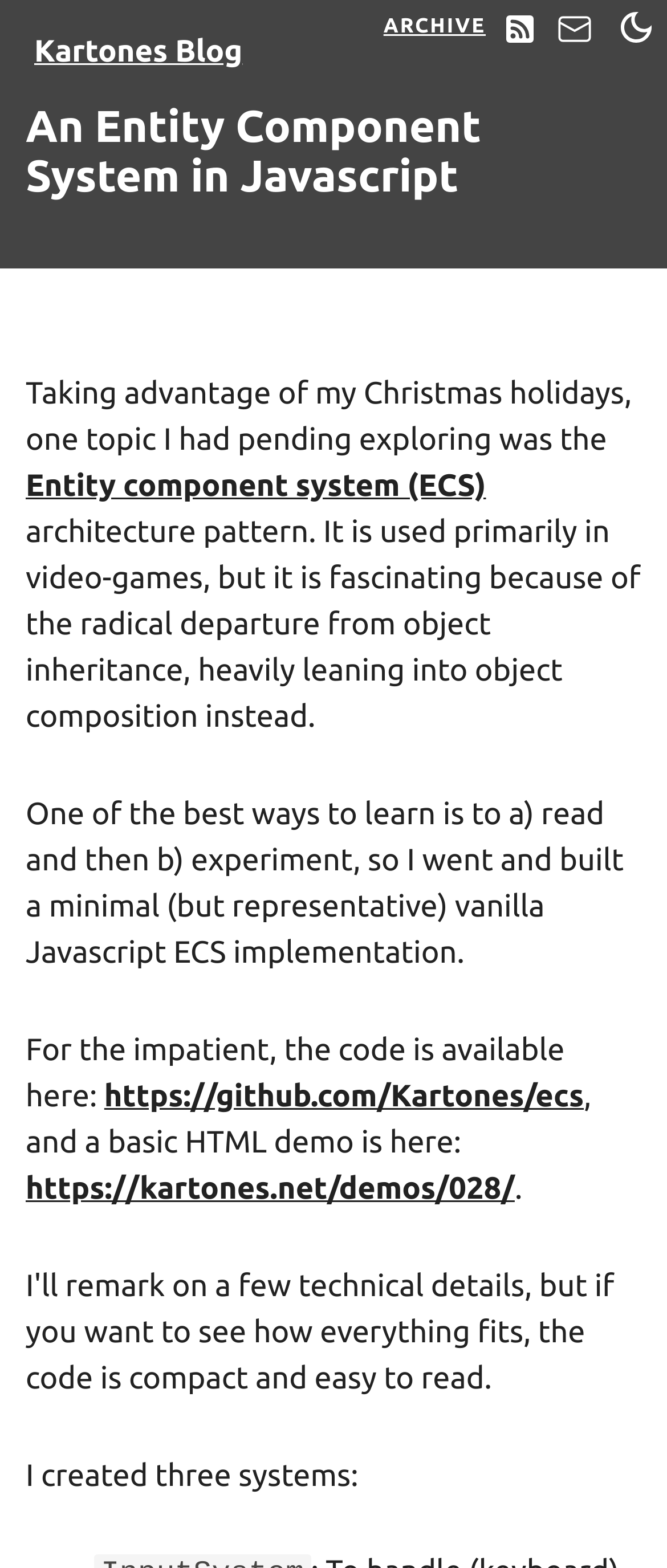How many systems did the author create?
Using the information from the image, answer the question thoroughly.

I found a sentence that says 'I created three systems:', which suggests that the author created three systems as part of their ECS implementation.